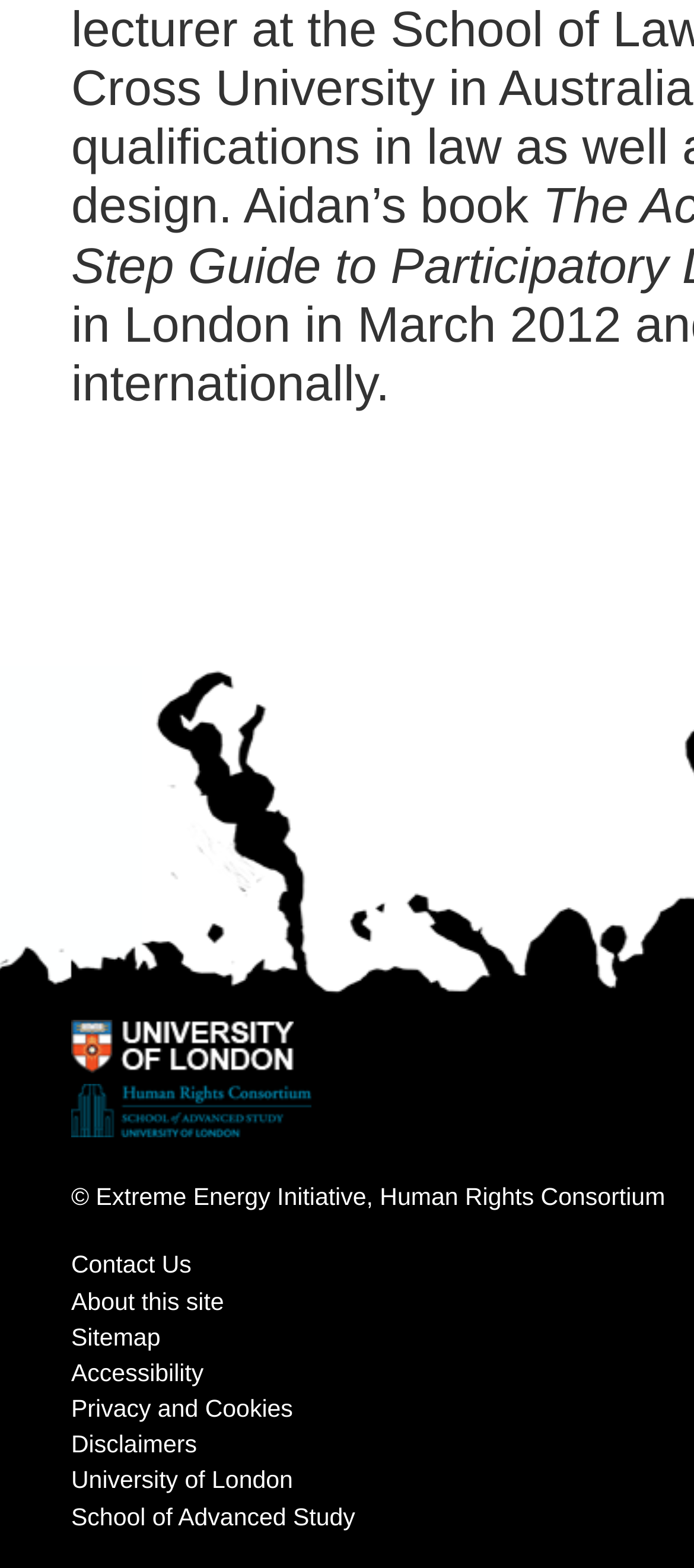Determine the bounding box coordinates for the element that should be clicked to follow this instruction: "View University of London website". The coordinates should be given as four float numbers between 0 and 1, in the format [left, top, right, bottom].

[0.103, 0.936, 0.422, 0.953]